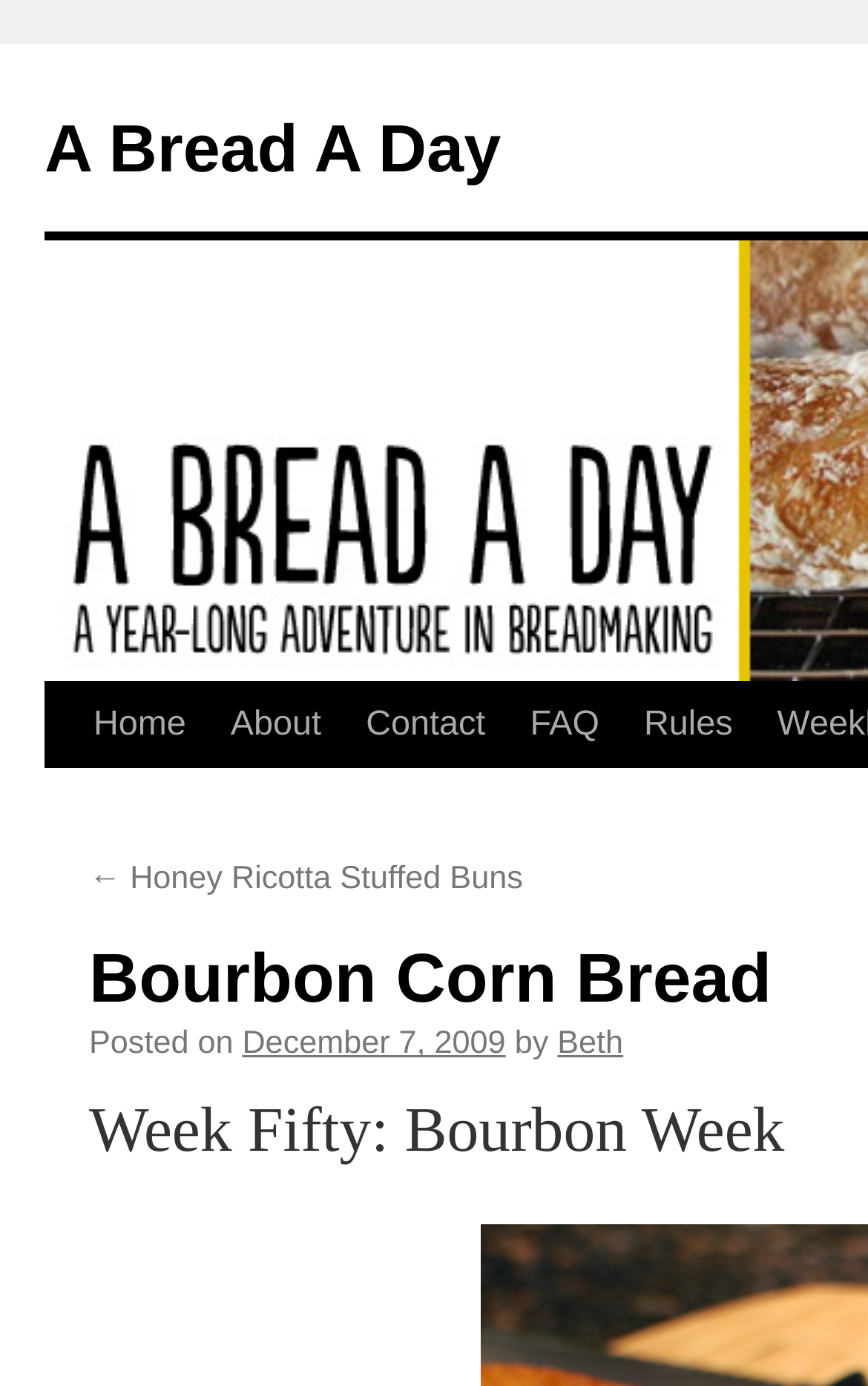Please identify the coordinates of the bounding box that should be clicked to fulfill this instruction: "check contact information".

[0.396, 0.493, 0.585, 0.554]